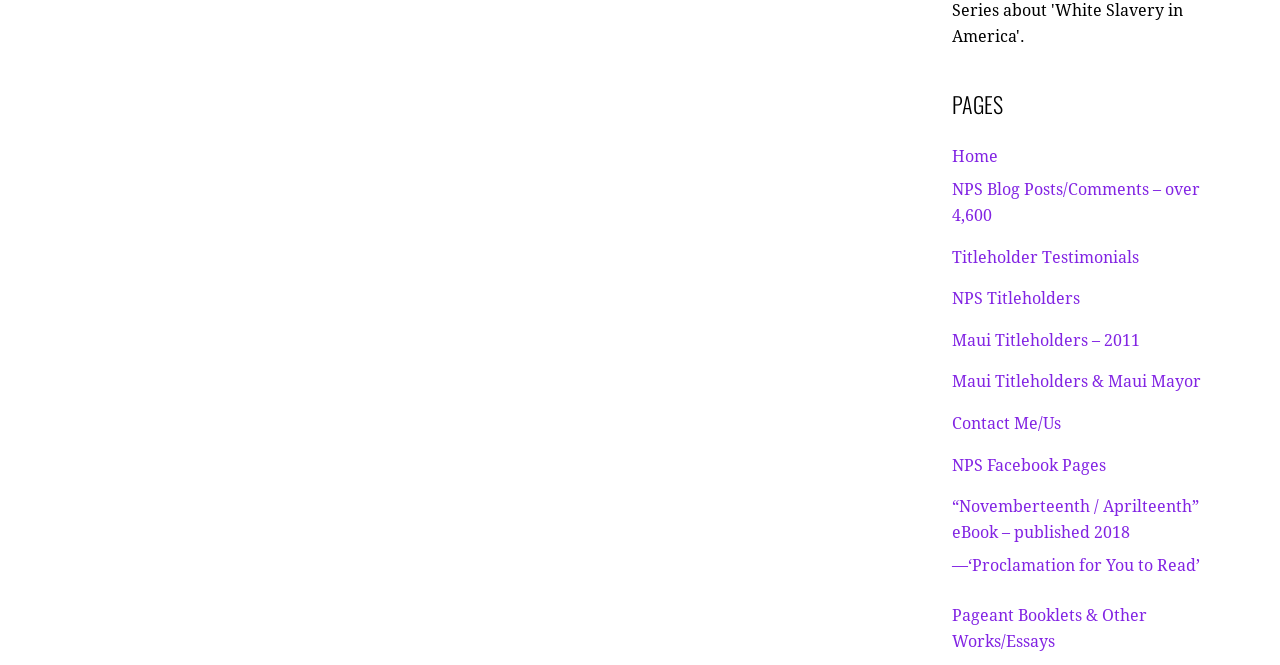Identify the bounding box coordinates for the element that needs to be clicked to fulfill this instruction: "contact the author". Provide the coordinates in the format of four float numbers between 0 and 1: [left, top, right, bottom].

[0.743, 0.623, 0.829, 0.651]